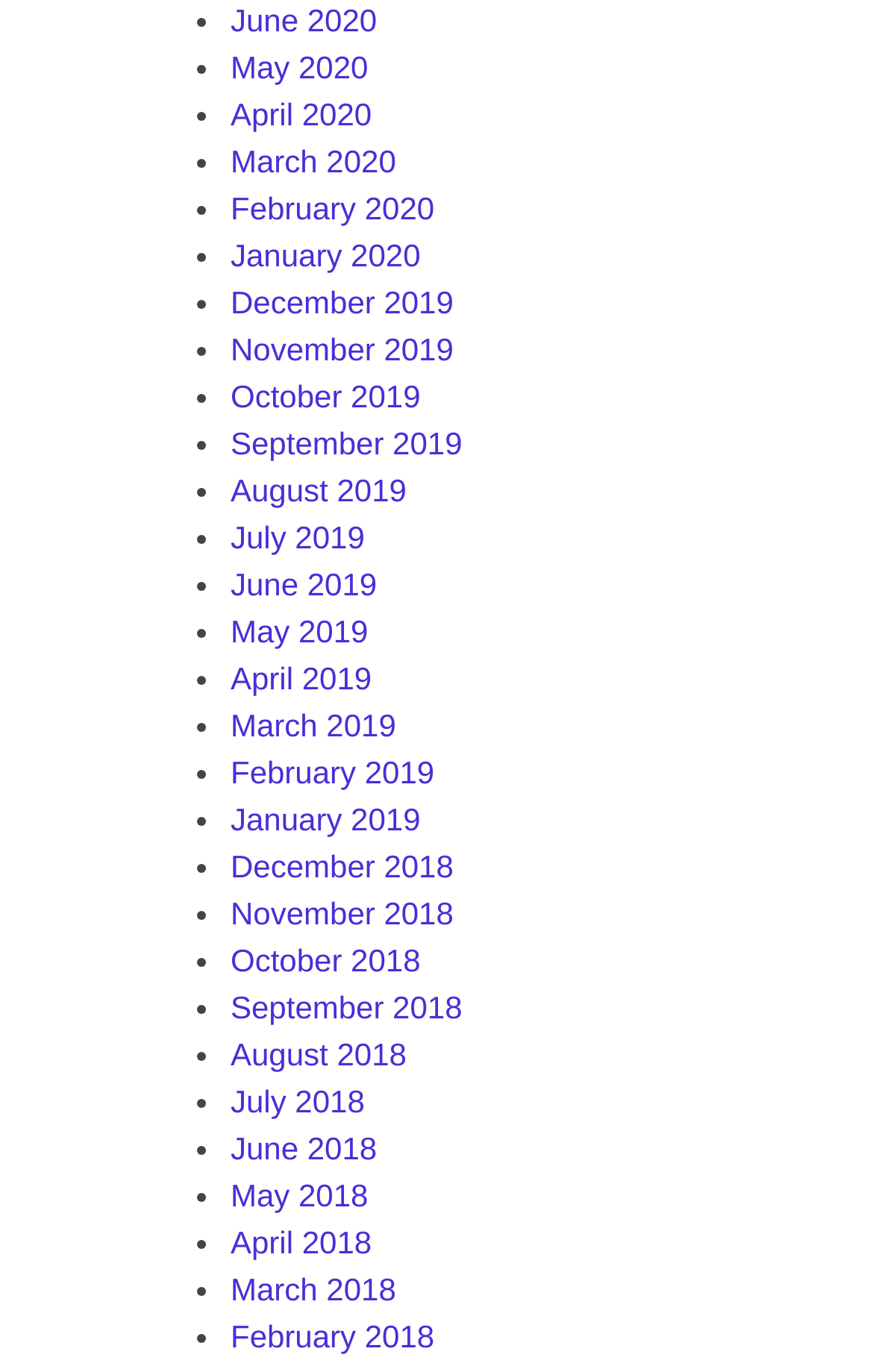Please answer the following question using a single word or phrase: 
What is the month listed above May 2020?

April 2020